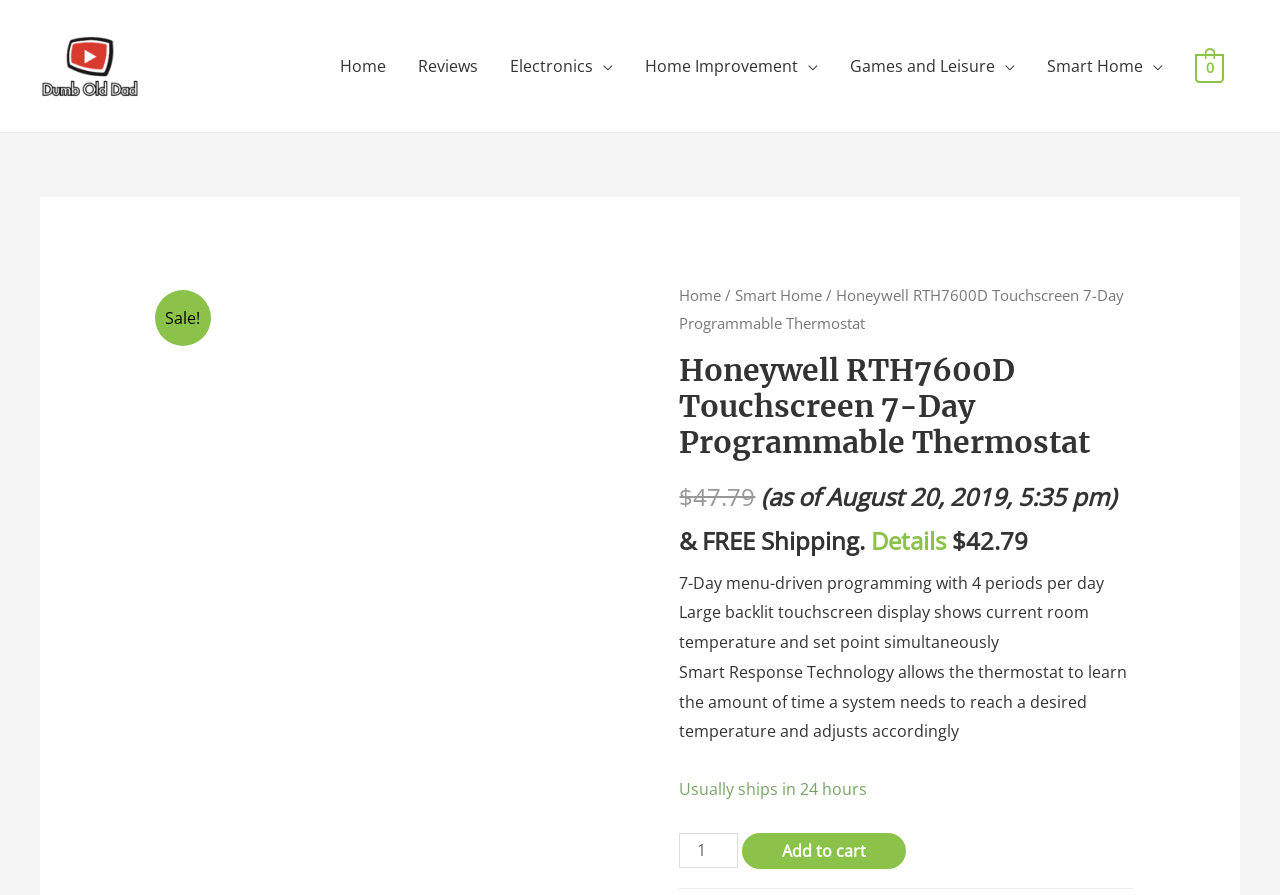Specify the bounding box coordinates of the element's area that should be clicked to execute the given instruction: "Go to the 'Smart Home' category". The coordinates should be four float numbers between 0 and 1, i.e., [left, top, right, bottom].

[0.575, 0.319, 0.643, 0.341]